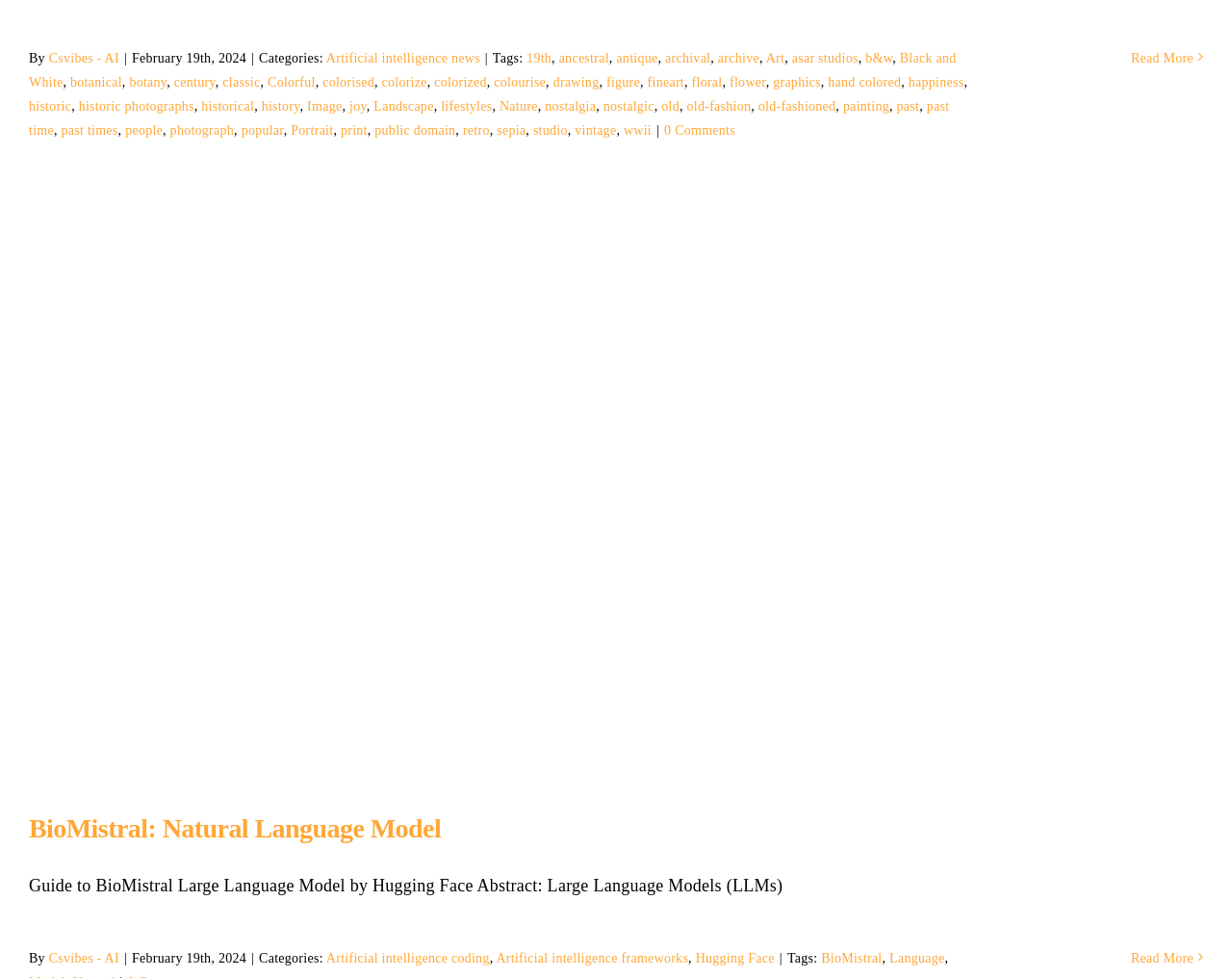Bounding box coordinates are given in the format (top-left x, top-left y, bottom-right x, bottom-right y). All values should be floating point numbers between 0 and 1. Provide the bounding box coordinate for the UI element described as: Black and White

[0.023, 0.052, 0.776, 0.091]